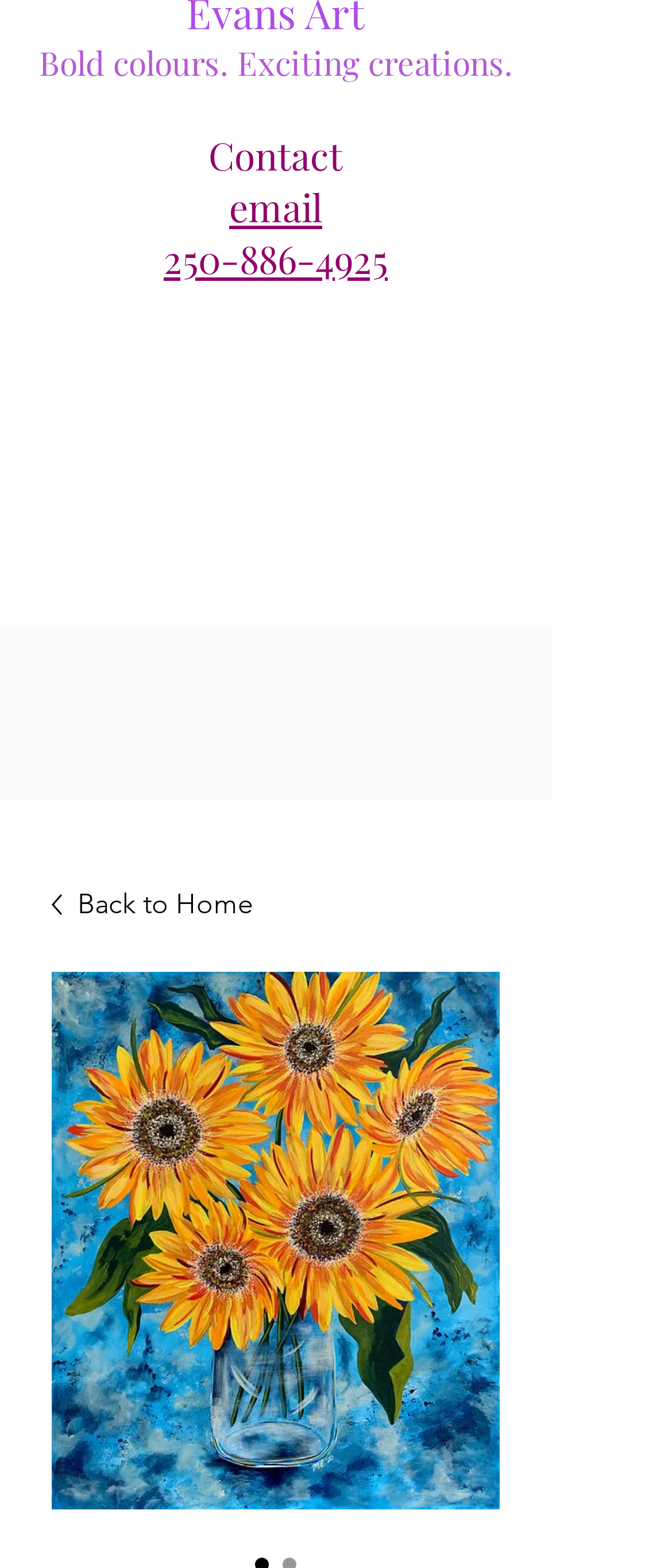Find the bounding box coordinates for the element described here: "Back to Home".

[0.077, 0.56, 0.744, 0.593]